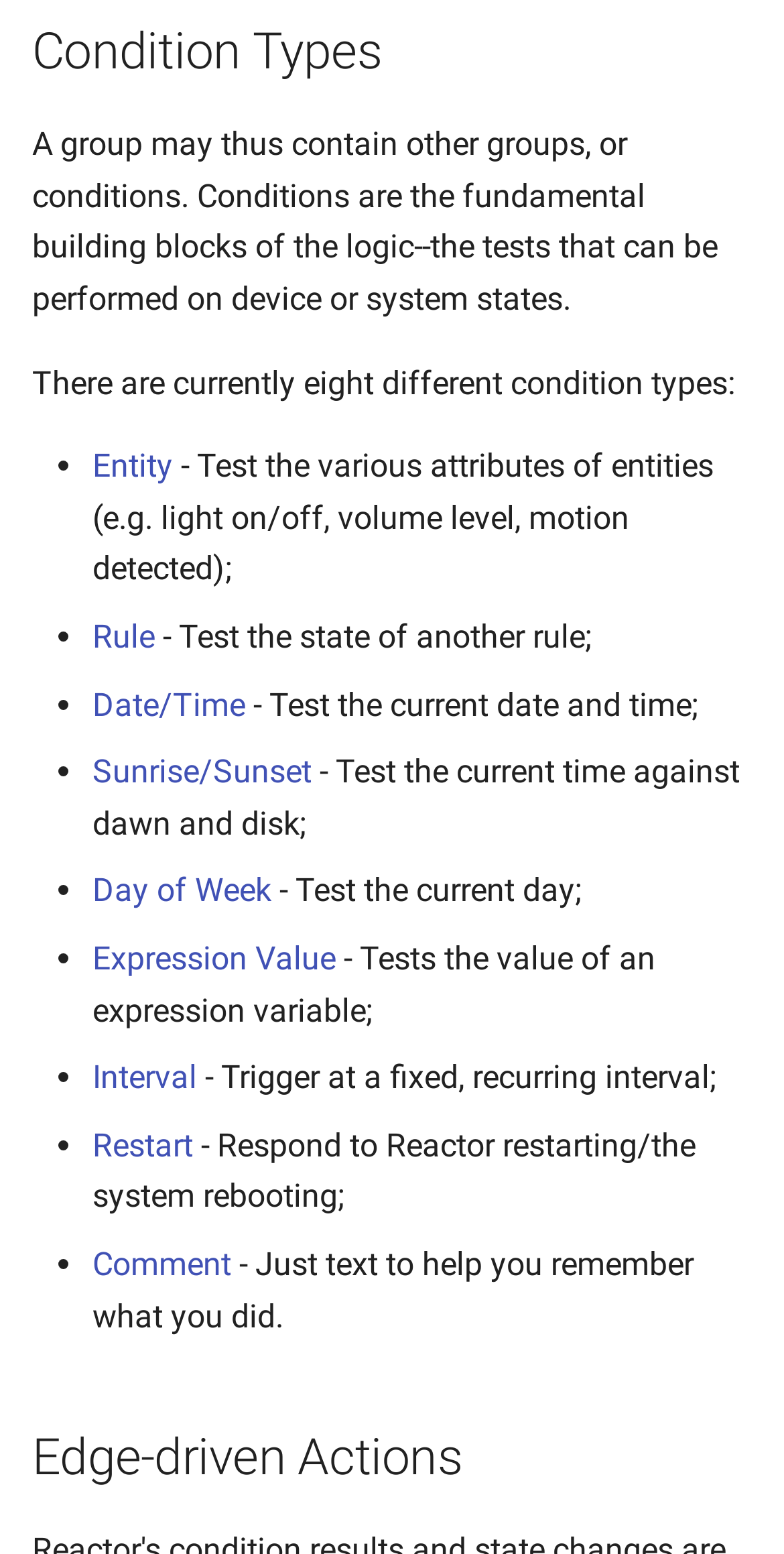Locate the bounding box coordinates of the element that should be clicked to execute the following instruction: "Click on Boring Bars".

None